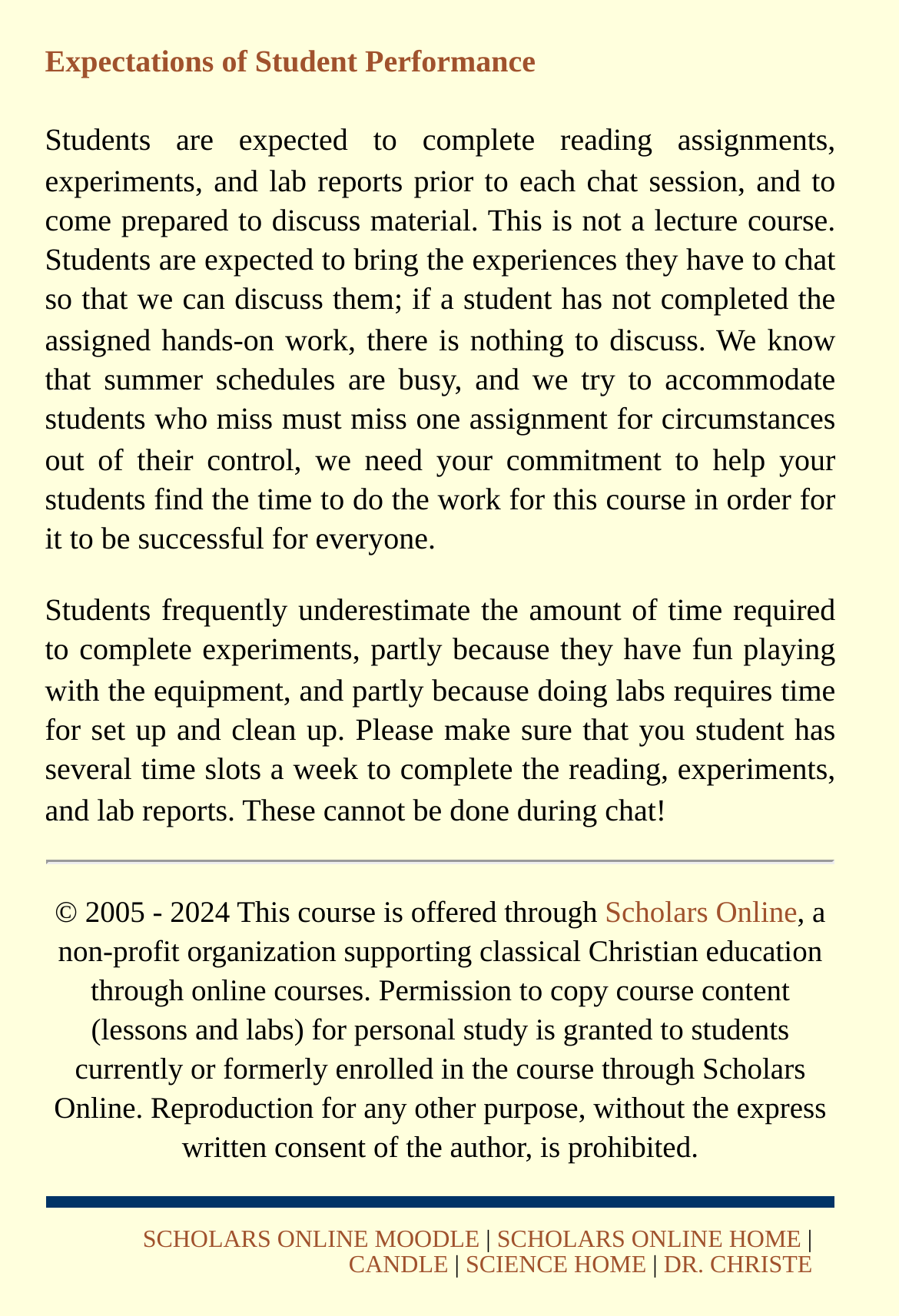Please provide the bounding box coordinate of the region that matches the element description: Science Home. Coordinates should be in the format (top-left x, top-left y, bottom-right x, bottom-right y) and all values should be between 0 and 1.

[0.518, 0.953, 0.719, 0.972]